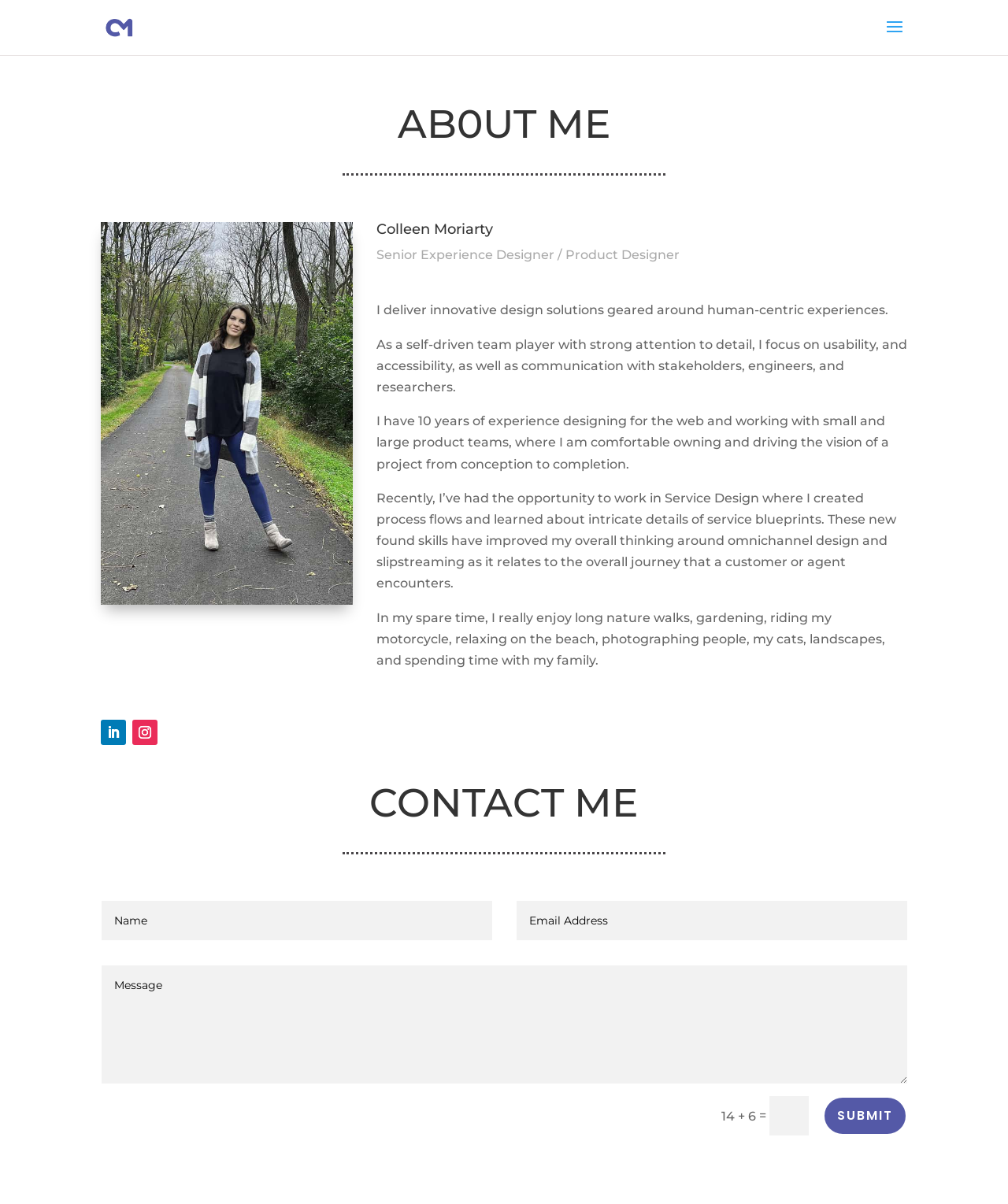Please specify the bounding box coordinates for the clickable region that will help you carry out the instruction: "click on the profile picture".

[0.103, 0.006, 0.145, 0.04]